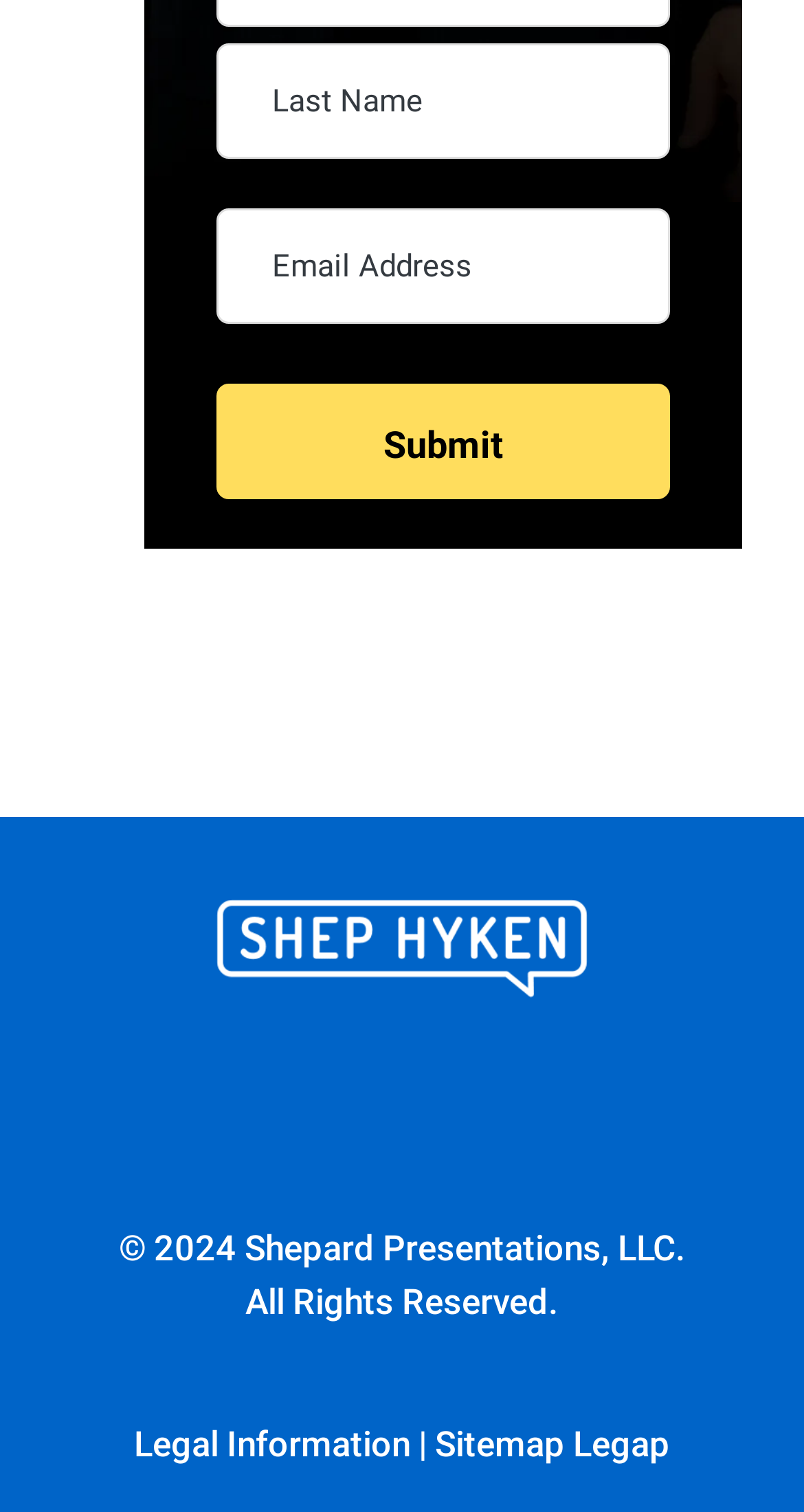Determine the bounding box for the described HTML element: "parent_node: Last name="input_1.6" placeholder="Last Name"". Ensure the coordinates are four float numbers between 0 and 1 in the format [left, top, right, bottom].

[0.269, 0.029, 0.833, 0.105]